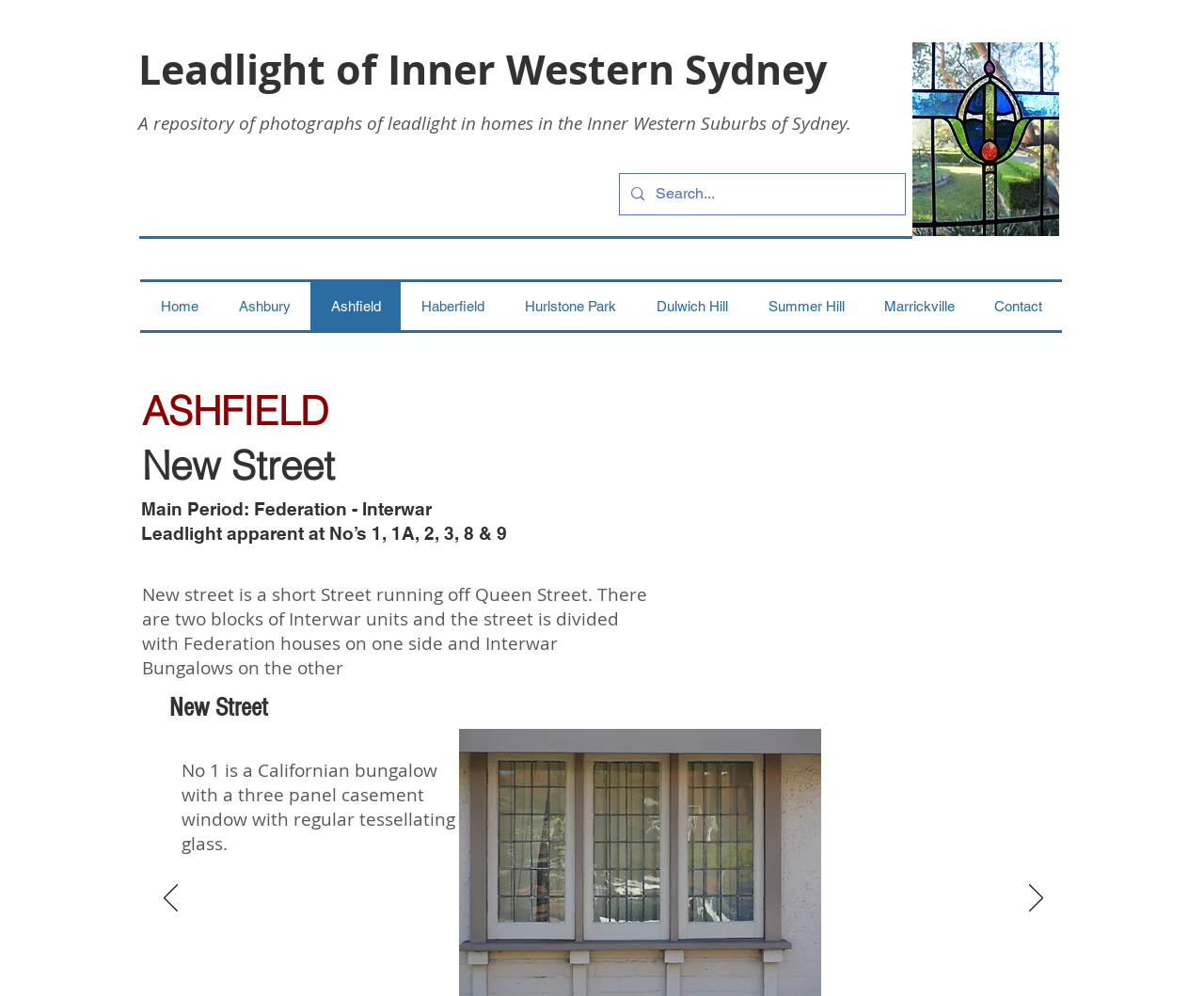Describe the webpage meticulously, covering all significant aspects.

The webpage is about New Street in Inner Western Sydney, showcasing leadlight photographs in homes. At the top, there is a heading "Leadlight of Inner Western Sydney" with a link to the same title. Below it, a longer heading provides a brief description of the repository. 

On the right side, there is a search bar with a magnifying glass icon and a placeholder text "Search...". Above the search bar, there is a generic element with a polite live region, indicating that the content is dynamic and will be updated.

On the left side, there is a navigation menu labeled "Site" with links to different suburbs, including Home, Ashbury, Ashfield, Haberfield, Hurlstone Park, Dulwich Hill, Summer Hill, Marrickville, and Contact.

Below the navigation menu, there are several headings and paragraphs describing New Street, including its location, architecture, and features of the houses. There are also two buttons, "Previous" and "Next", with arrow icons, likely used for navigation.

Throughout the page, there are several images, although their content is not specified. The overall layout is organized, with clear headings and concise text, making it easy to navigate and understand the content.